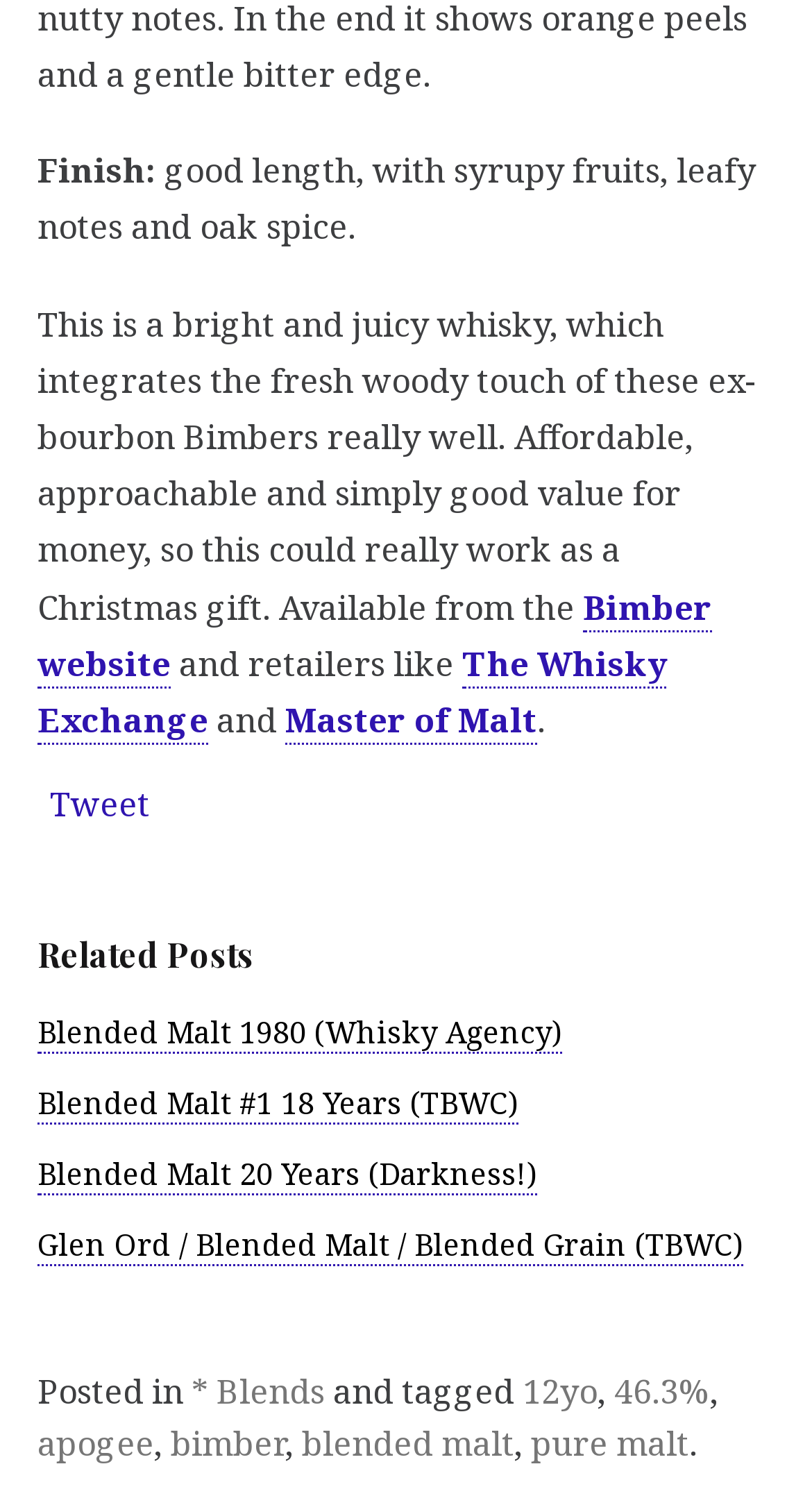Answer this question using a single word or a brief phrase:
Where can the whisky be purchased?

Bimber website and retailers